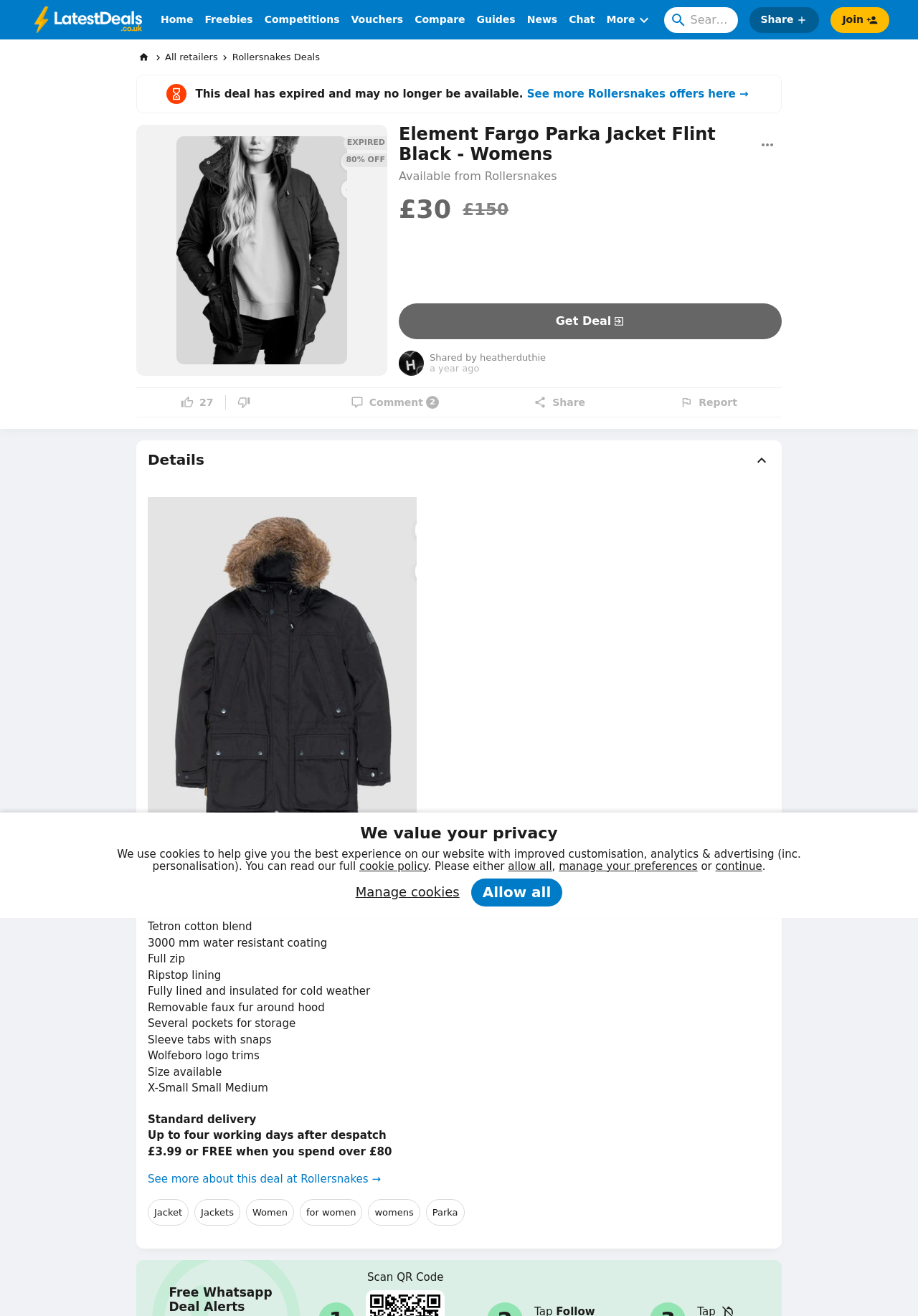Refer to the image and provide an in-depth answer to the question: 
What is the purpose of the 'Get Deal' button?

The 'Get Deal' button is likely intended to allow users to take advantage of the deal and purchase the product at the discounted price.